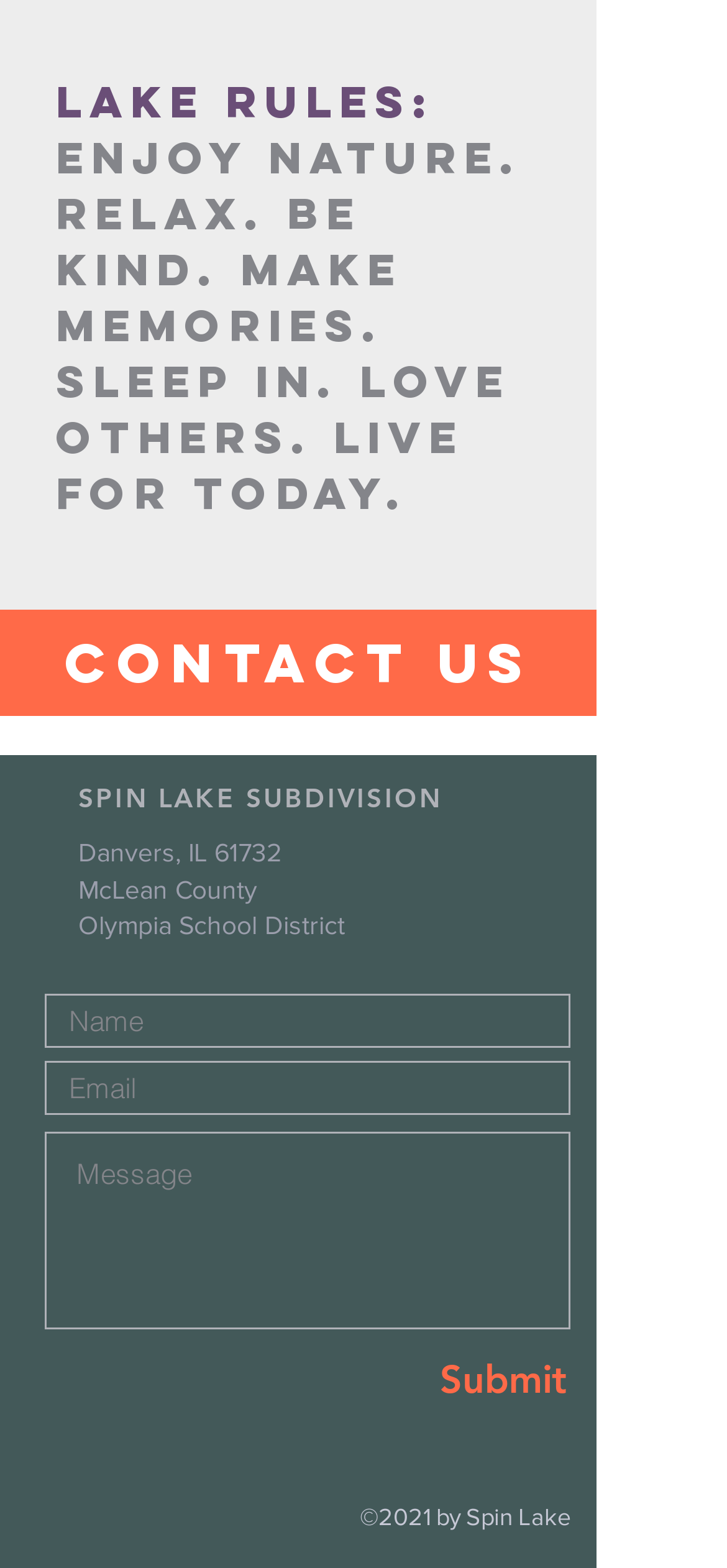Please study the image and answer the question comprehensively:
What is the county of the location?

The answer can be found in the StaticText element with the text 'McLean County' which is located below the subdivision name, indicating the county of the location.